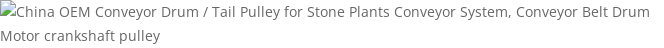Consider the image and give a detailed and elaborate answer to the question: 
What is another application of this product?

The caption highlights the versatility of this product, stating that it can also be used as a motor crankshaft pulley, indicating its application in various mechanical setups beyond conveyor systems.